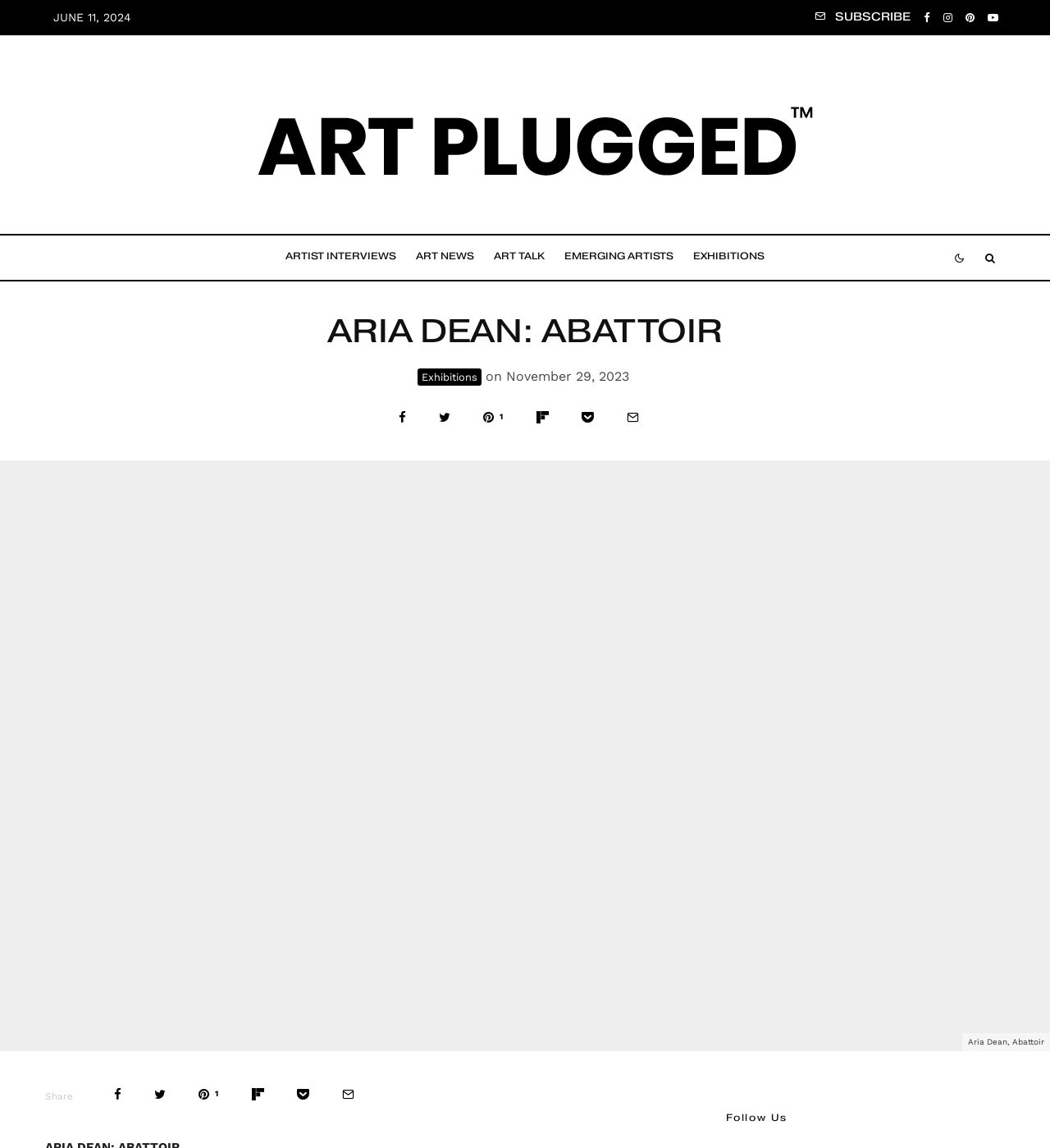Please find the bounding box coordinates of the clickable region needed to complete the following instruction: "Follow the ICA on Facebook". The bounding box coordinates must consist of four float numbers between 0 and 1, i.e., [left, top, right, bottom].

[0.873, 0.004, 0.892, 0.027]